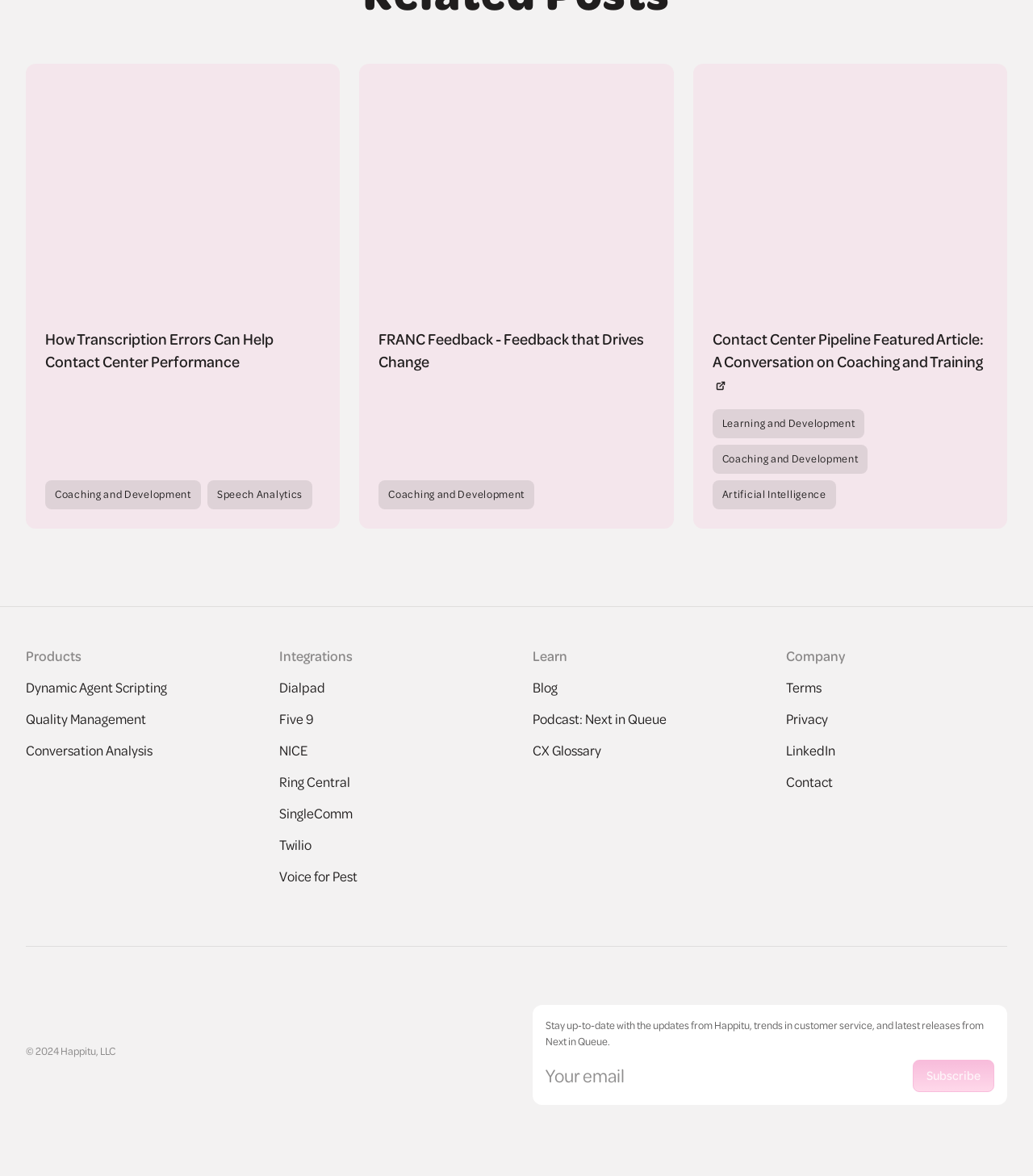How many links are under the 'Products' heading?
Refer to the screenshot and answer in one word or phrase.

3